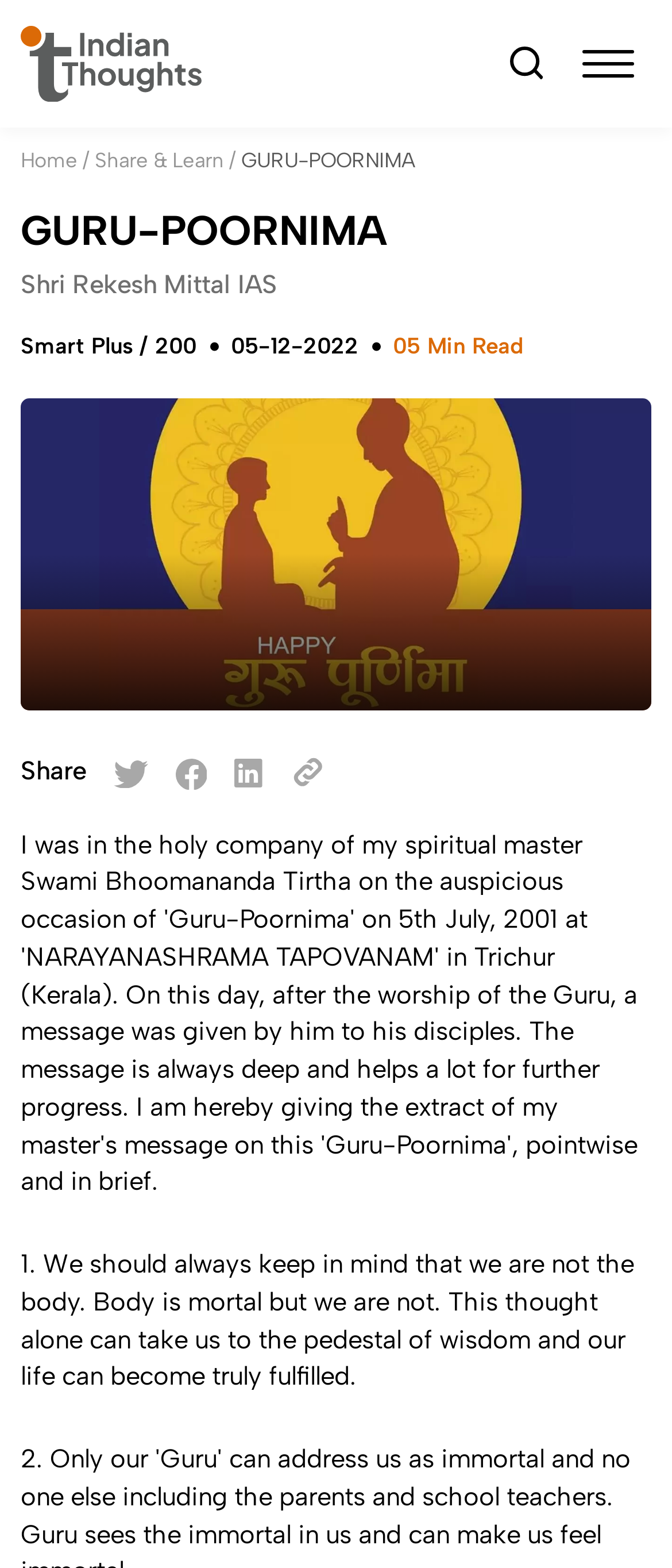What is the author of the article?
Based on the image, provide your answer in one word or phrase.

Shri Rekesh Mittal IAS